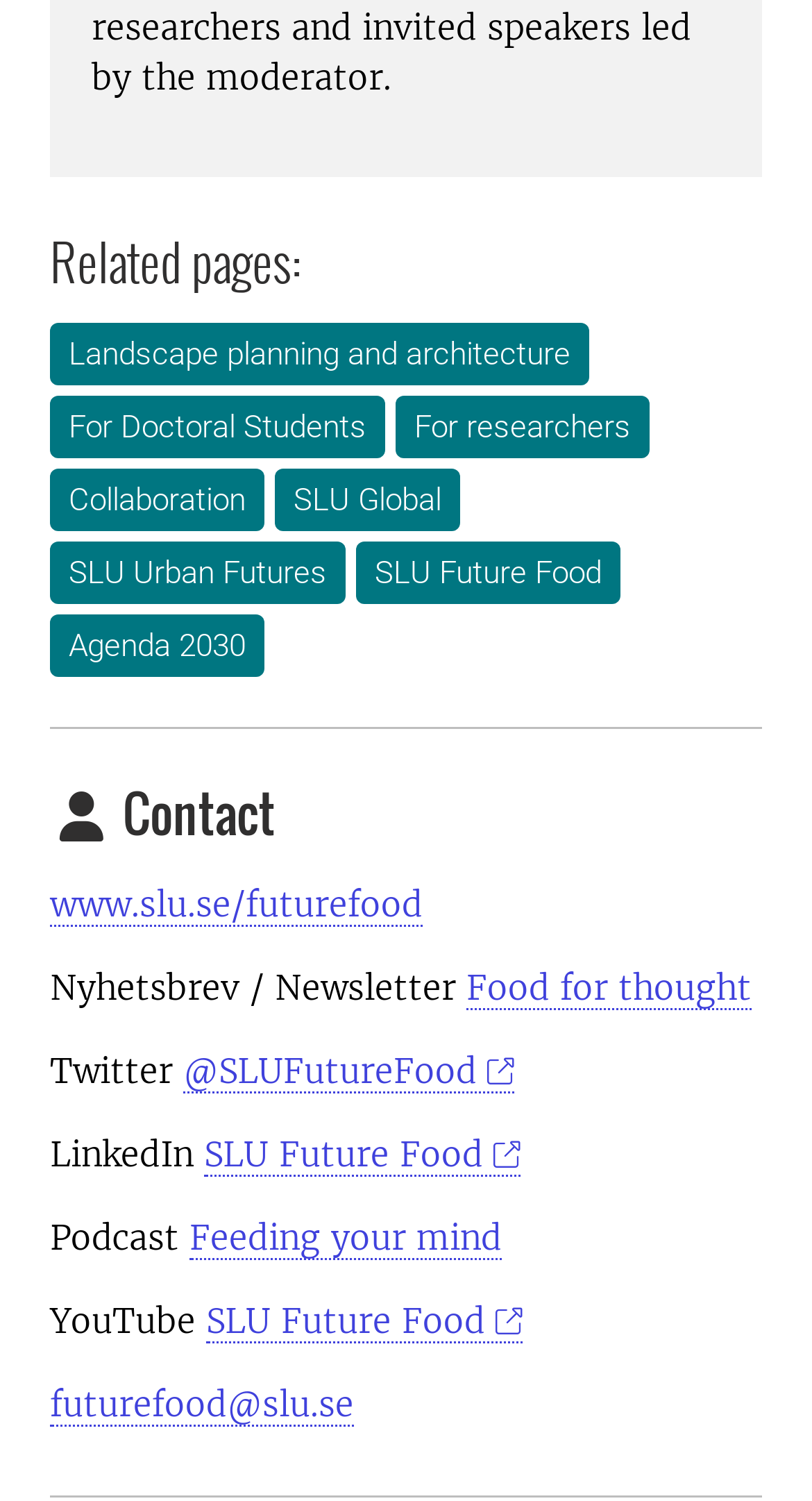Pinpoint the bounding box coordinates for the area that should be clicked to perform the following instruction: "Follow SLU Future Food on Twitter".

[0.226, 0.7, 0.634, 0.729]